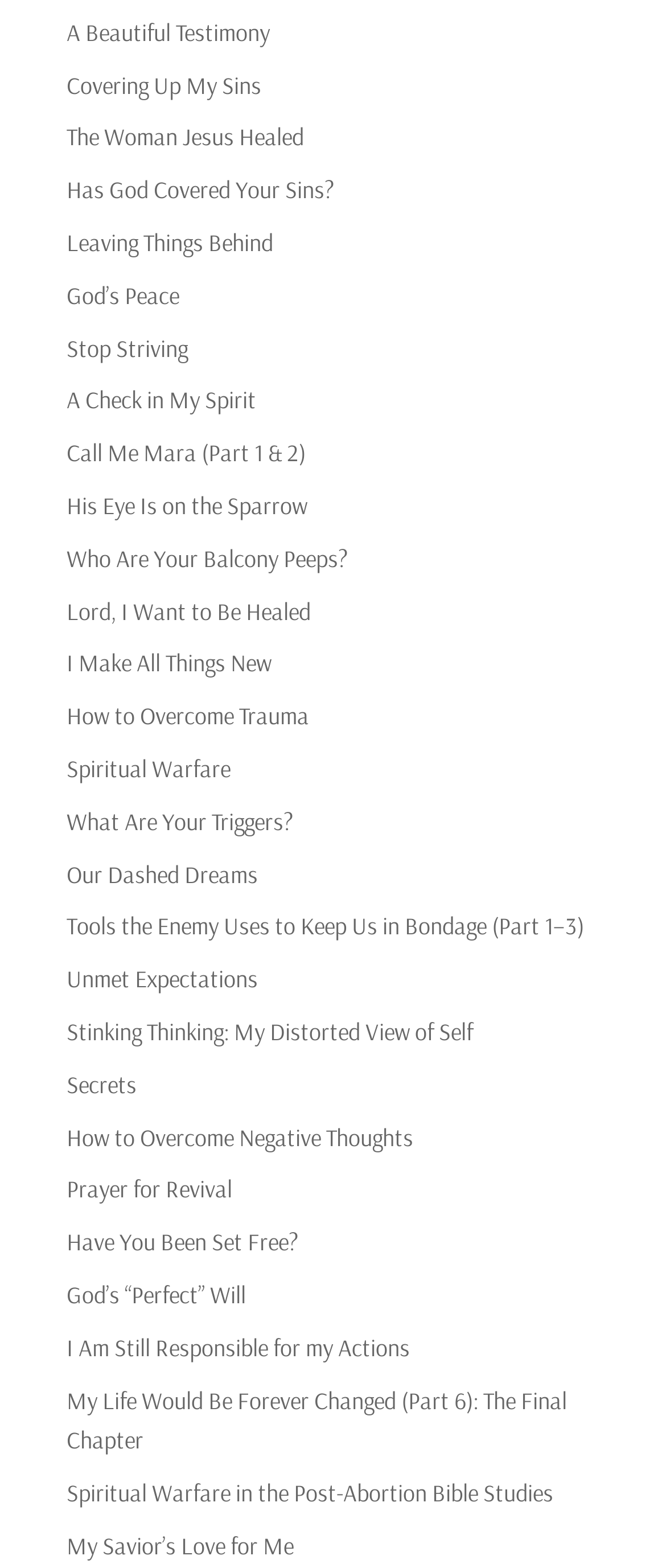Pinpoint the bounding box coordinates of the clickable area necessary to execute the following instruction: "Read 'The Woman Jesus Healed'". The coordinates should be given as four float numbers between 0 and 1, namely [left, top, right, bottom].

[0.1, 0.078, 0.456, 0.097]